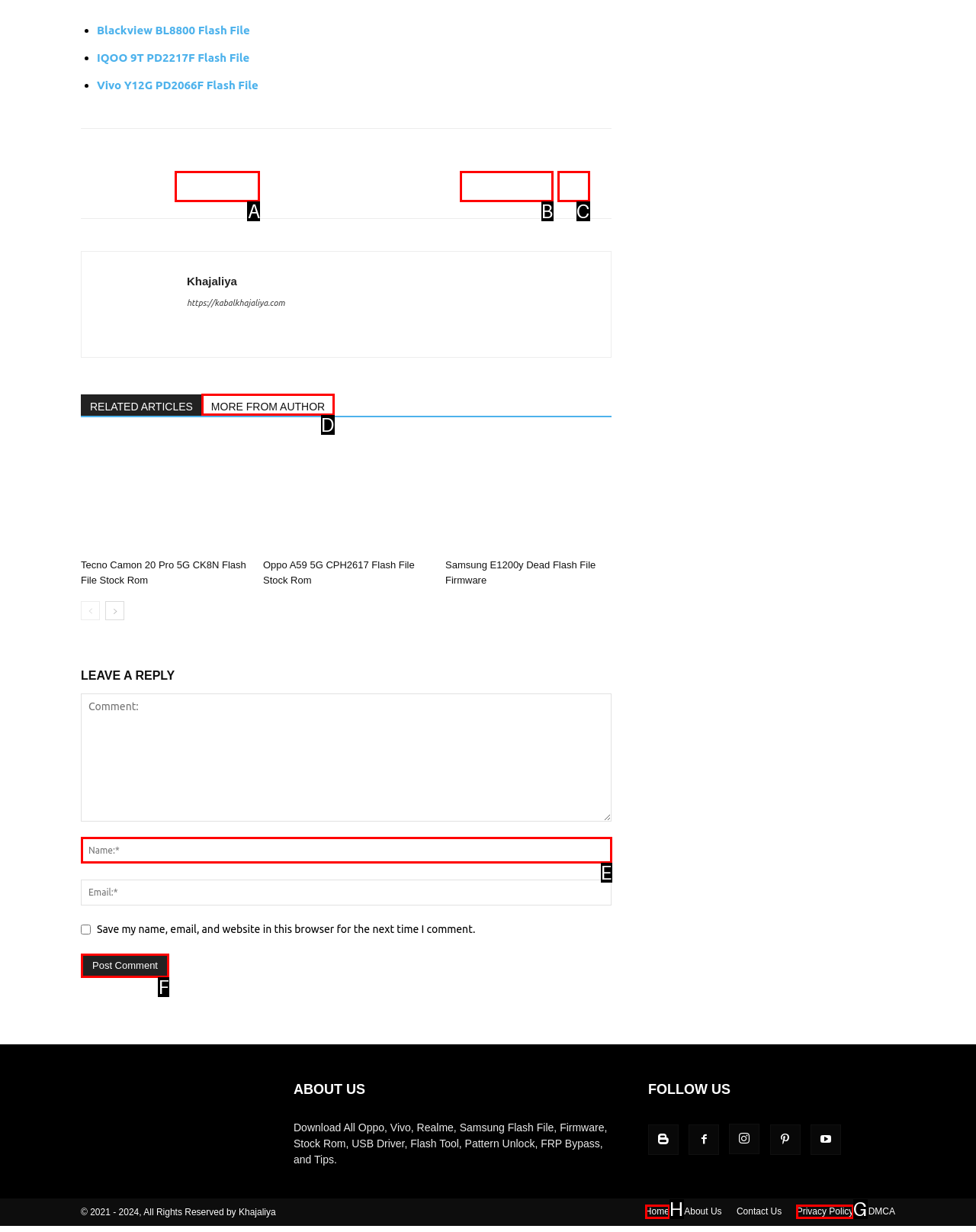Tell me which one HTML element I should click to complete the following task: Click on the 'Home' link Answer with the option's letter from the given choices directly.

H